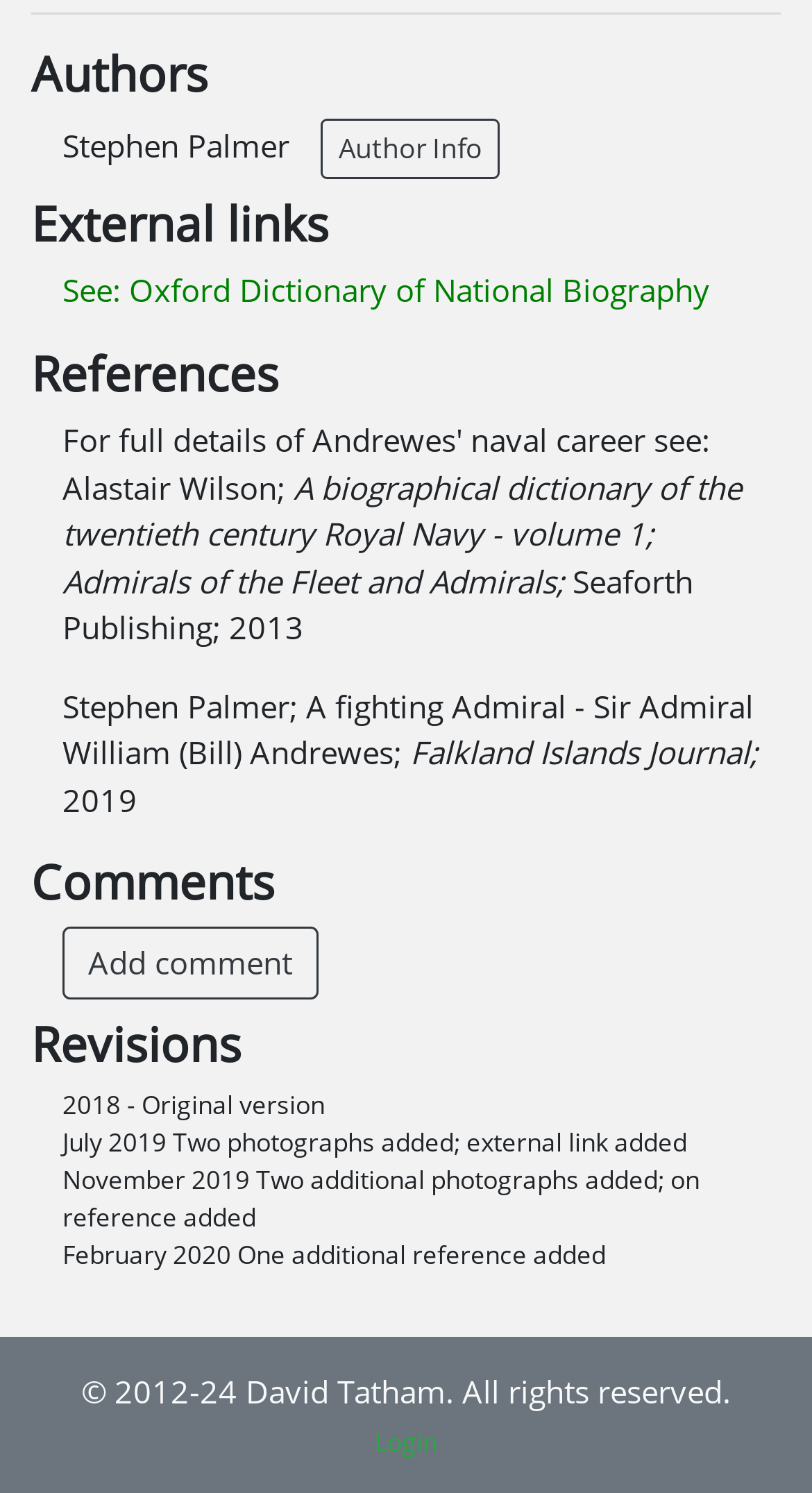What is the purpose of the 'Login' link?
Can you give a detailed and elaborate answer to the question?

The 'Login' link is located at the bottom of the webpage, suggesting that its purpose is to allow users to login to the website, possibly to access additional features or content.